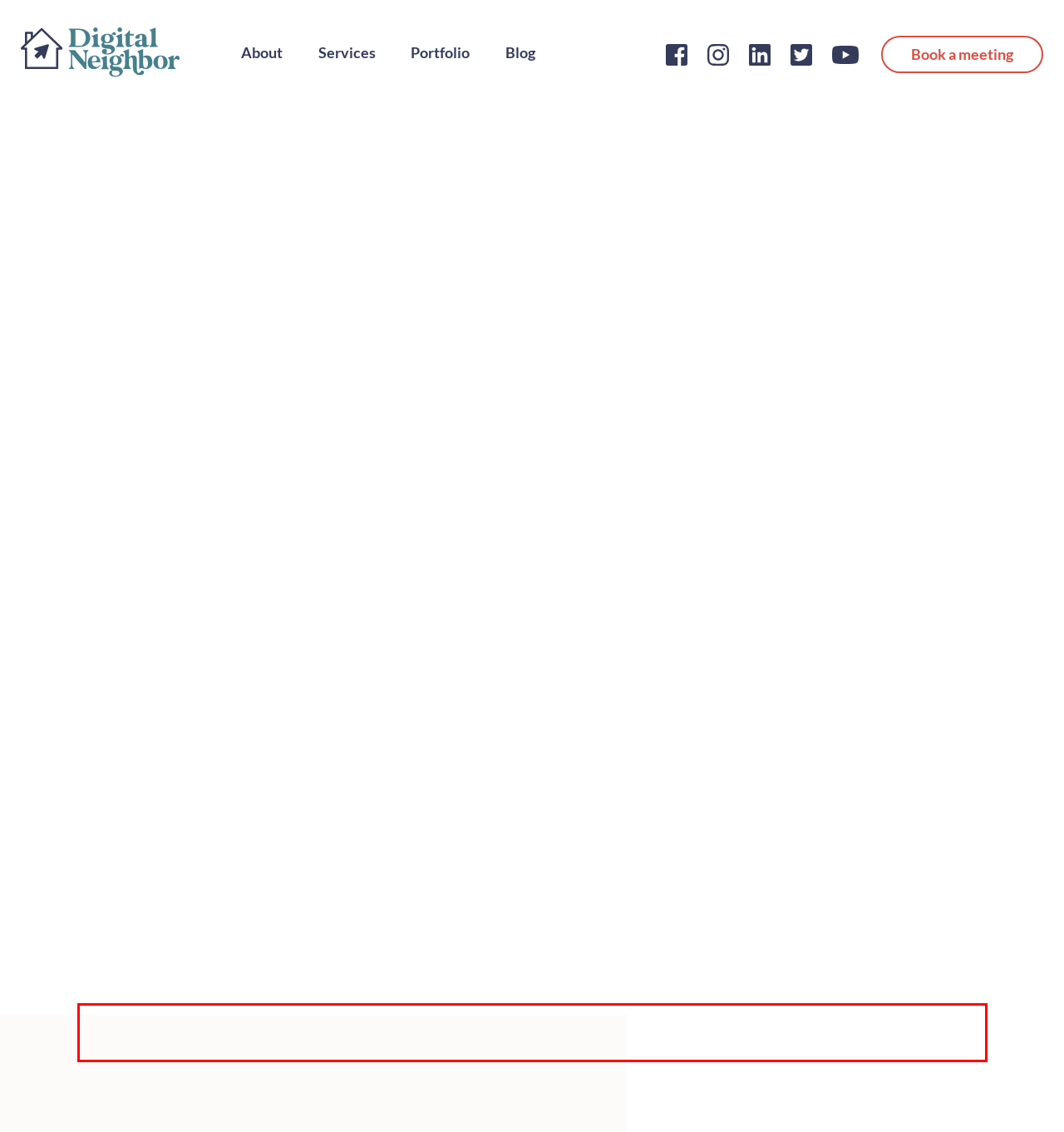You are given a screenshot of a webpage with a UI element highlighted by a red bounding box. Please perform OCR on the text content within this red bounding box.

There are an estimated 1.5 billion websites out in the cyber world. Although the vast majority is not actual live websites, businesses still need a plan. You have to get your site in front of internet users.